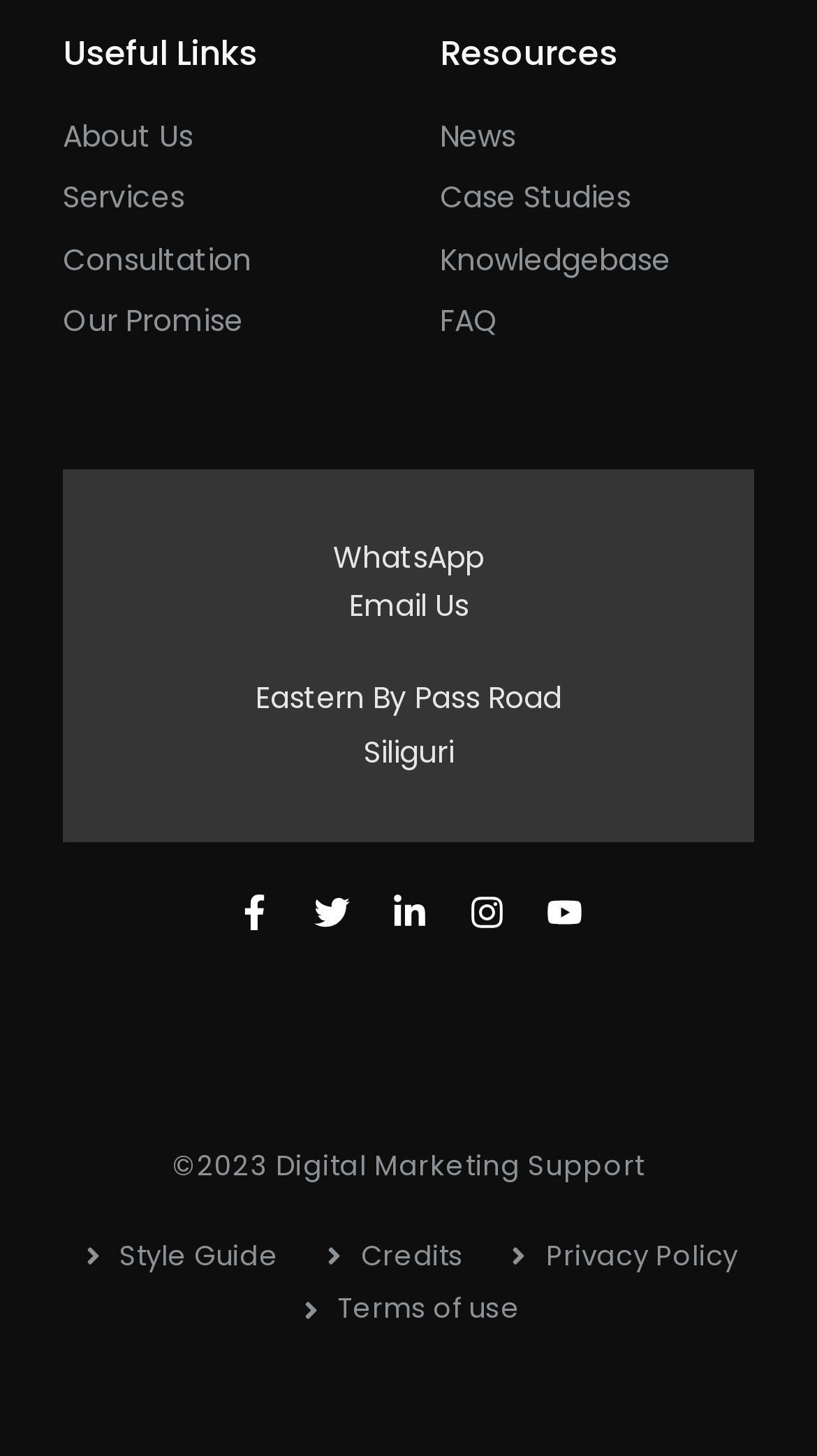Refer to the image and provide an in-depth answer to the question:
What is the year of copyright mentioned on the webpage?

I looked for the copyright information on the webpage and found it in the static text element '©2023 Digital Marketing Support', which mentions the year of copyright as 2023.